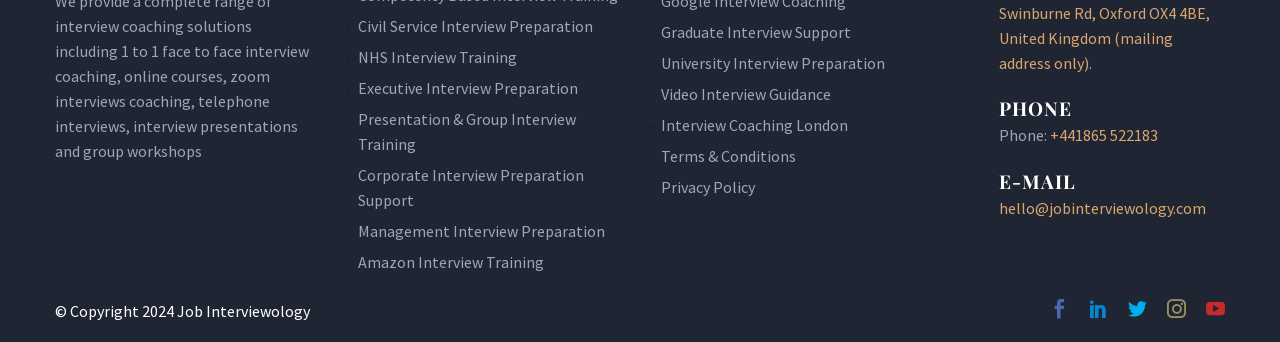Provide your answer in a single word or phrase: 
What is the phone number of Job Interviewology?

+441865 522183